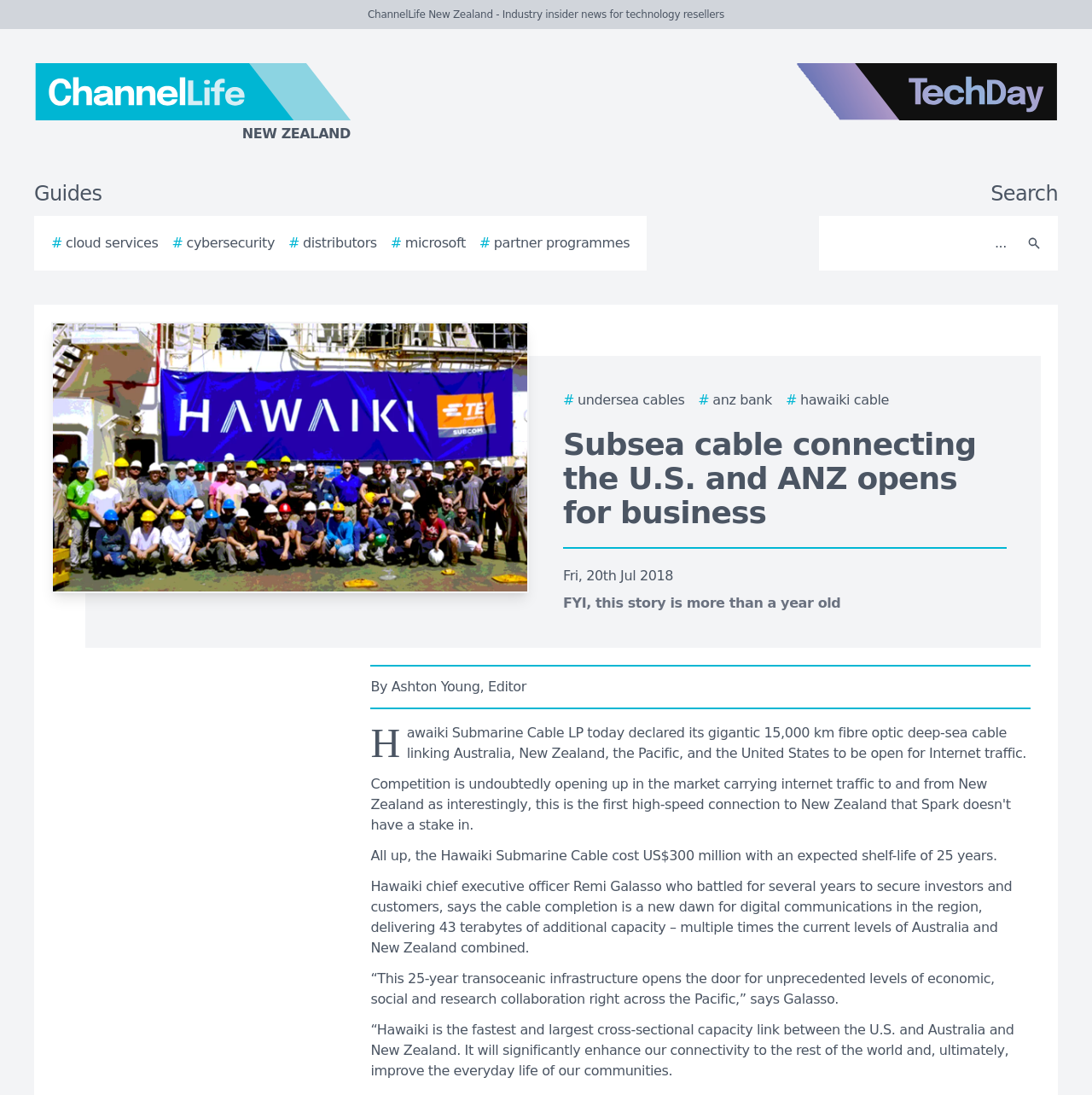Find the bounding box coordinates of the clickable area that will achieve the following instruction: "Search for something".

[0.756, 0.203, 0.931, 0.241]